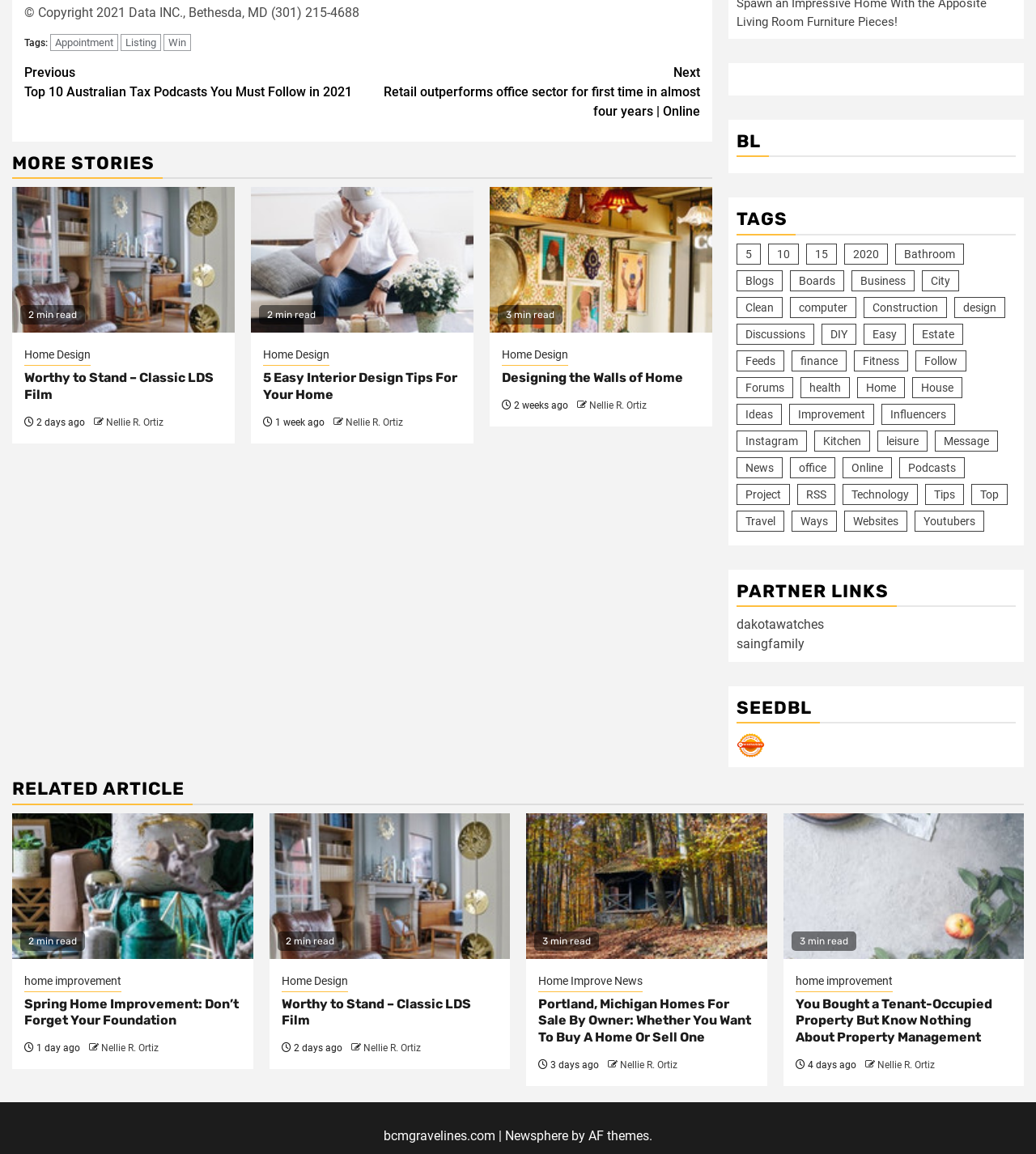How many minutes does it take to read '5 Easy Interior Design Tips For Your Home'?
Please answer the question as detailed as possible.

The reading time of '5 Easy Interior Design Tips For Your Home' can be found next to the title of the article, where it says '2 min read'. This information is provided to give an estimate of the time it takes to read the article.